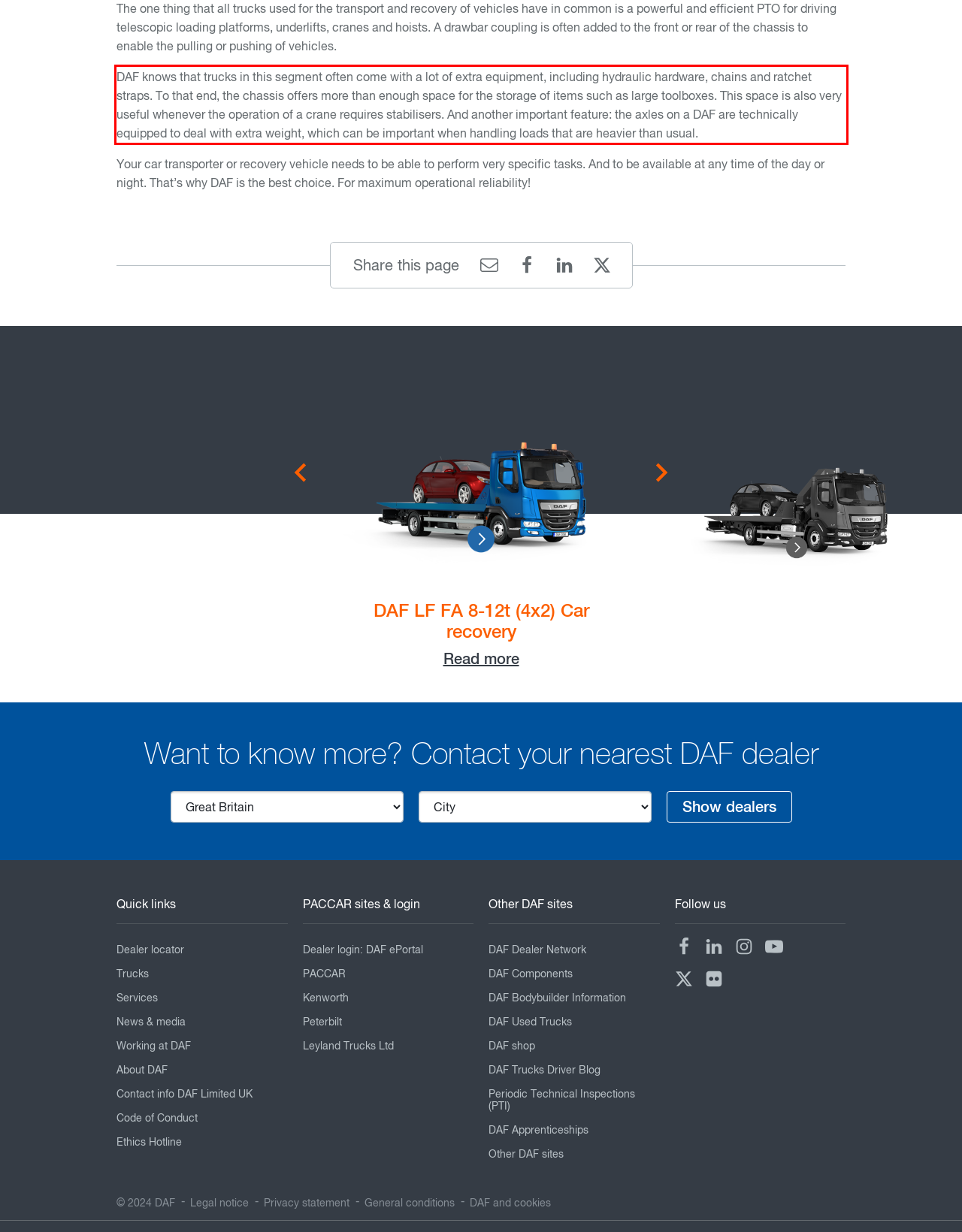Within the screenshot of a webpage, identify the red bounding box and perform OCR to capture the text content it contains.

DAF knows that trucks in this segment often come with a lot of extra equipment, including hydraulic hardware, chains and ratchet straps. To that end, the chassis offers more than enough space for the storage of items such as large toolboxes. This space is also very useful whenever the operation of a crane requires stabilisers. And another important feature: the axles on a DAF are technically equipped to deal with extra weight, which can be important when handling loads that are heavier than usual.